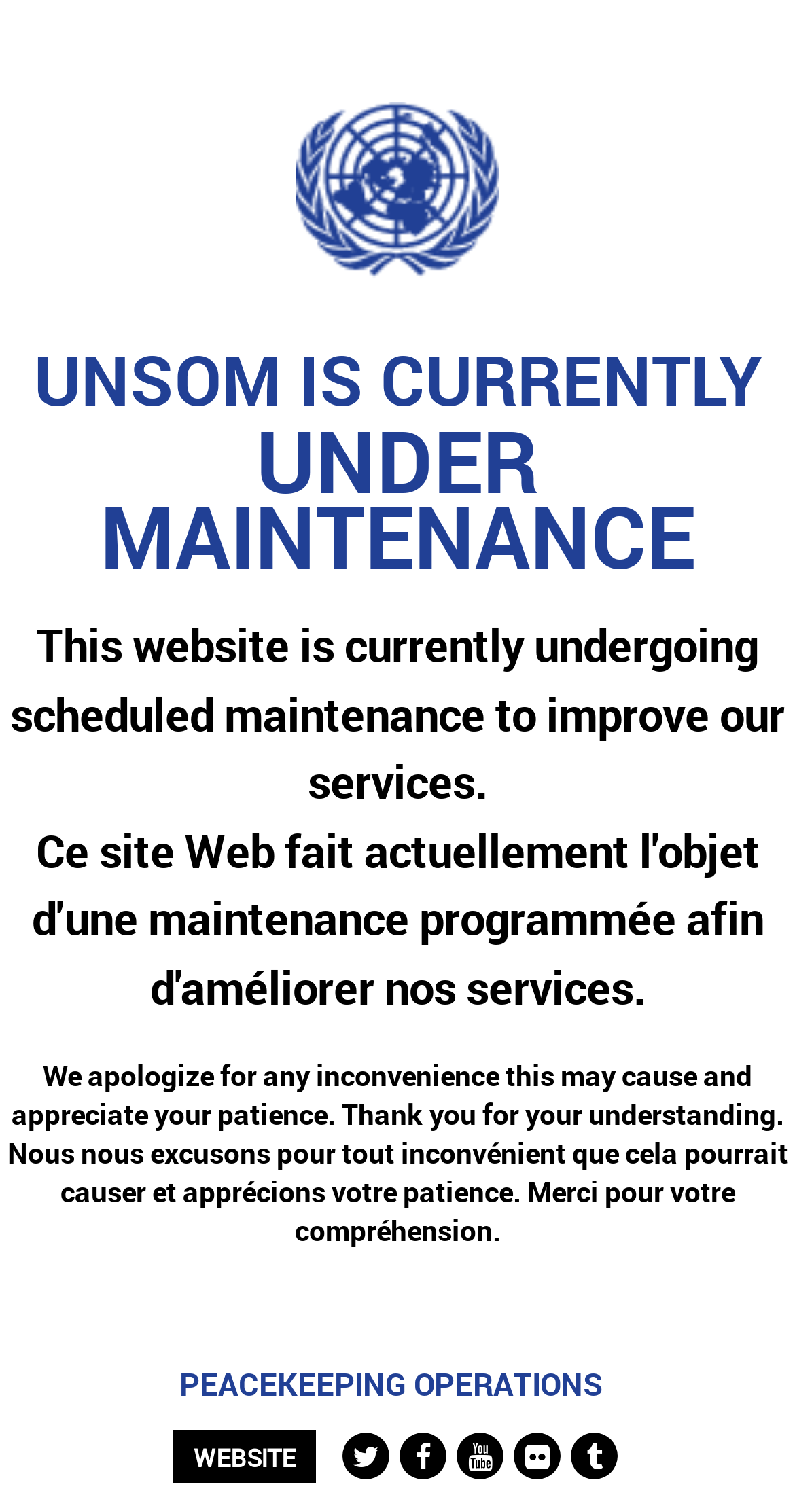Using the given element description, provide the bounding box coordinates (top-left x, top-left y, bottom-right x, bottom-right y) for the corresponding UI element in the screenshot: News

None